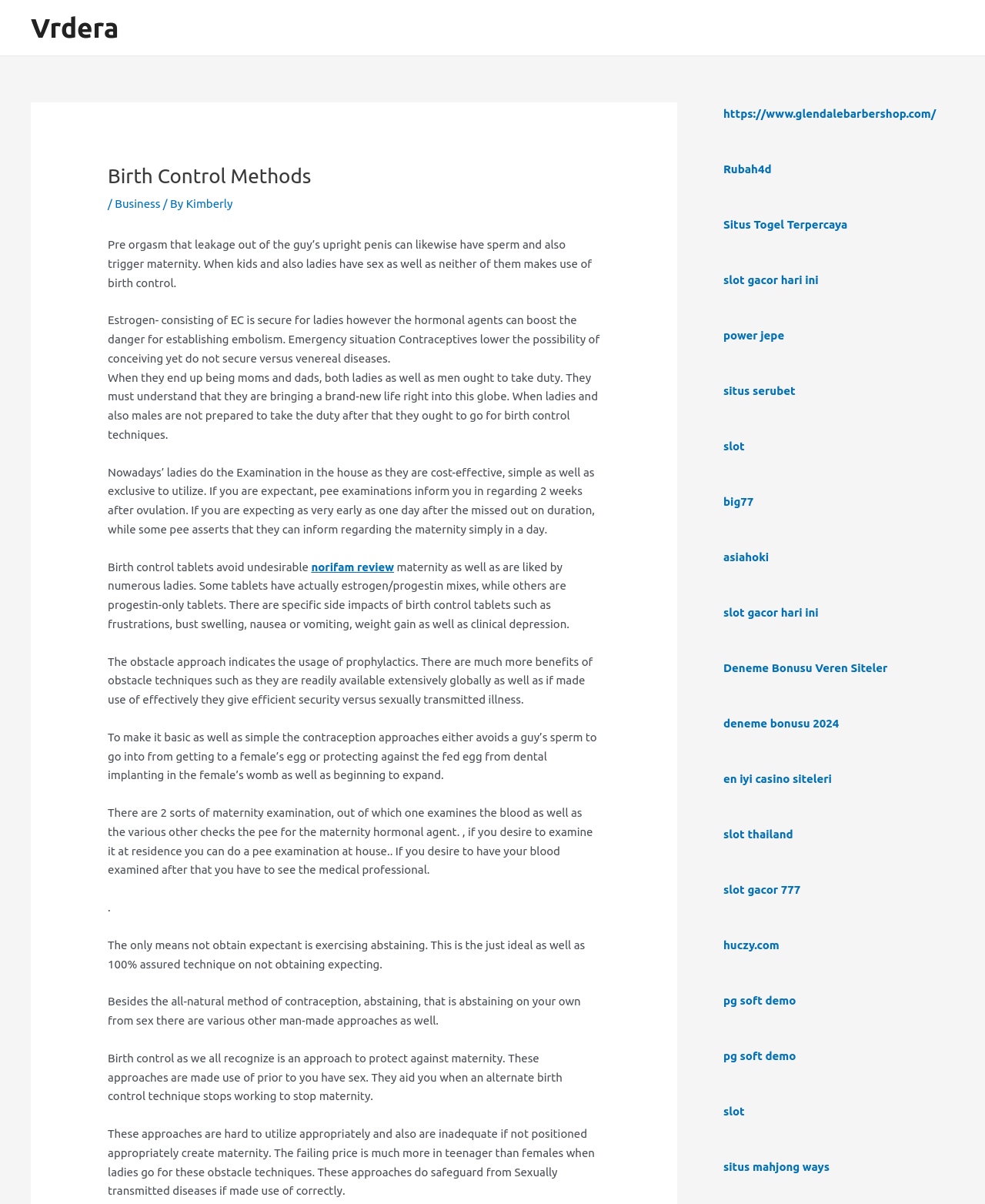Please identify the bounding box coordinates of the clickable area that will fulfill the following instruction: "Click on the link 'Vrdera'". The coordinates should be in the format of four float numbers between 0 and 1, i.e., [left, top, right, bottom].

[0.031, 0.01, 0.121, 0.036]